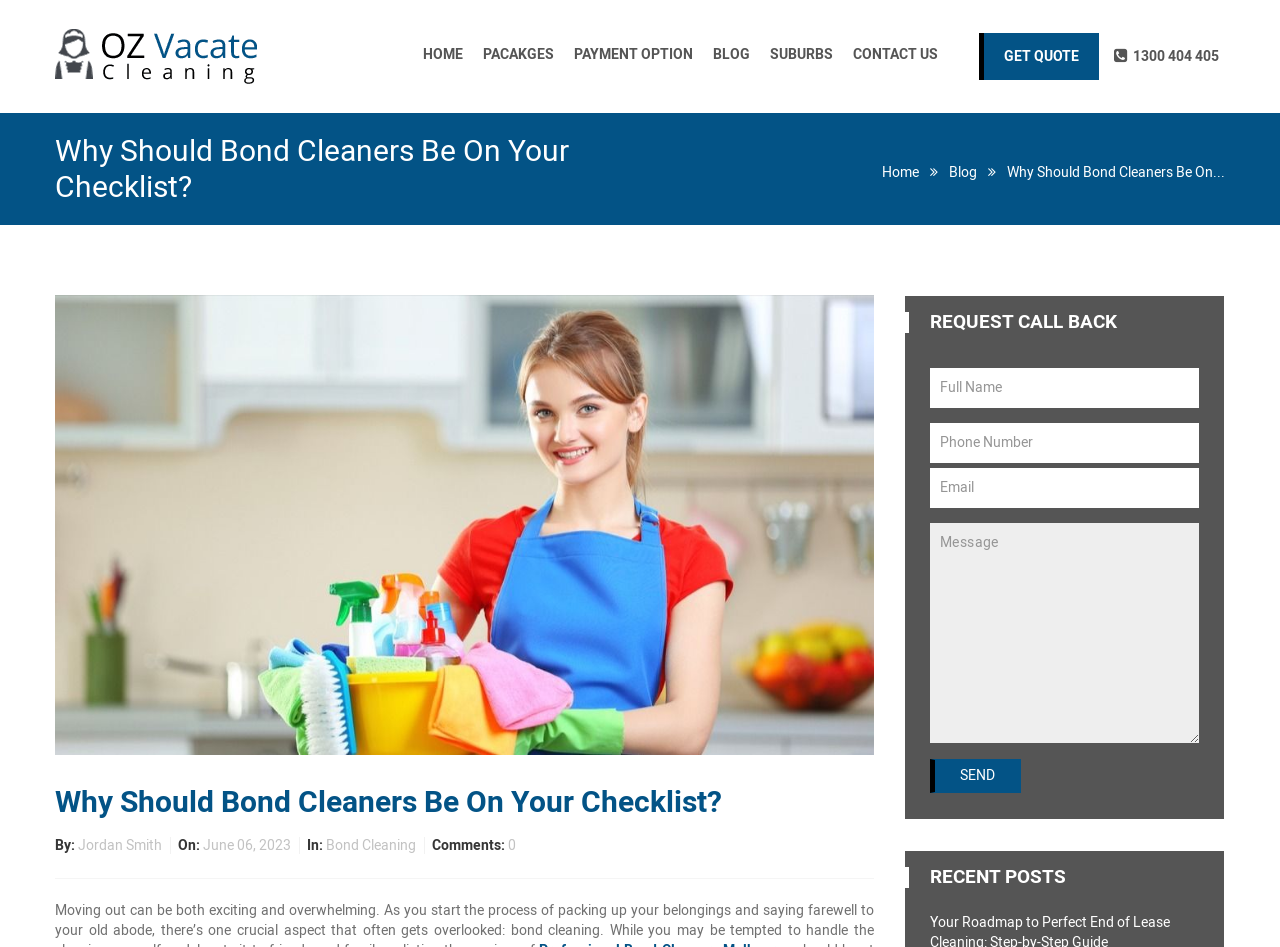How many comments are there on the article?
Please respond to the question with a detailed and informative answer.

The number of comments can be found in the 'Comments:' section, where it is written as '0', indicating that there are no comments on the article.